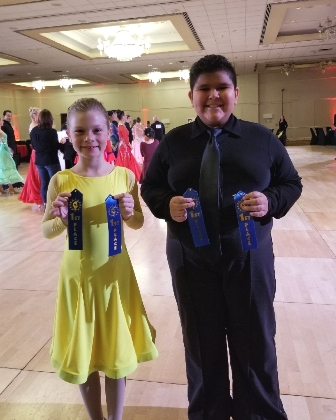Provide a one-word or short-phrase answer to the question:
What is the boy's outfit like?

Sleek black with a tie